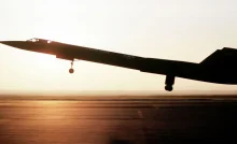Please answer the following question using a single word or phrase: 
What is the context of the narrative related to the image?

A pilot's experience